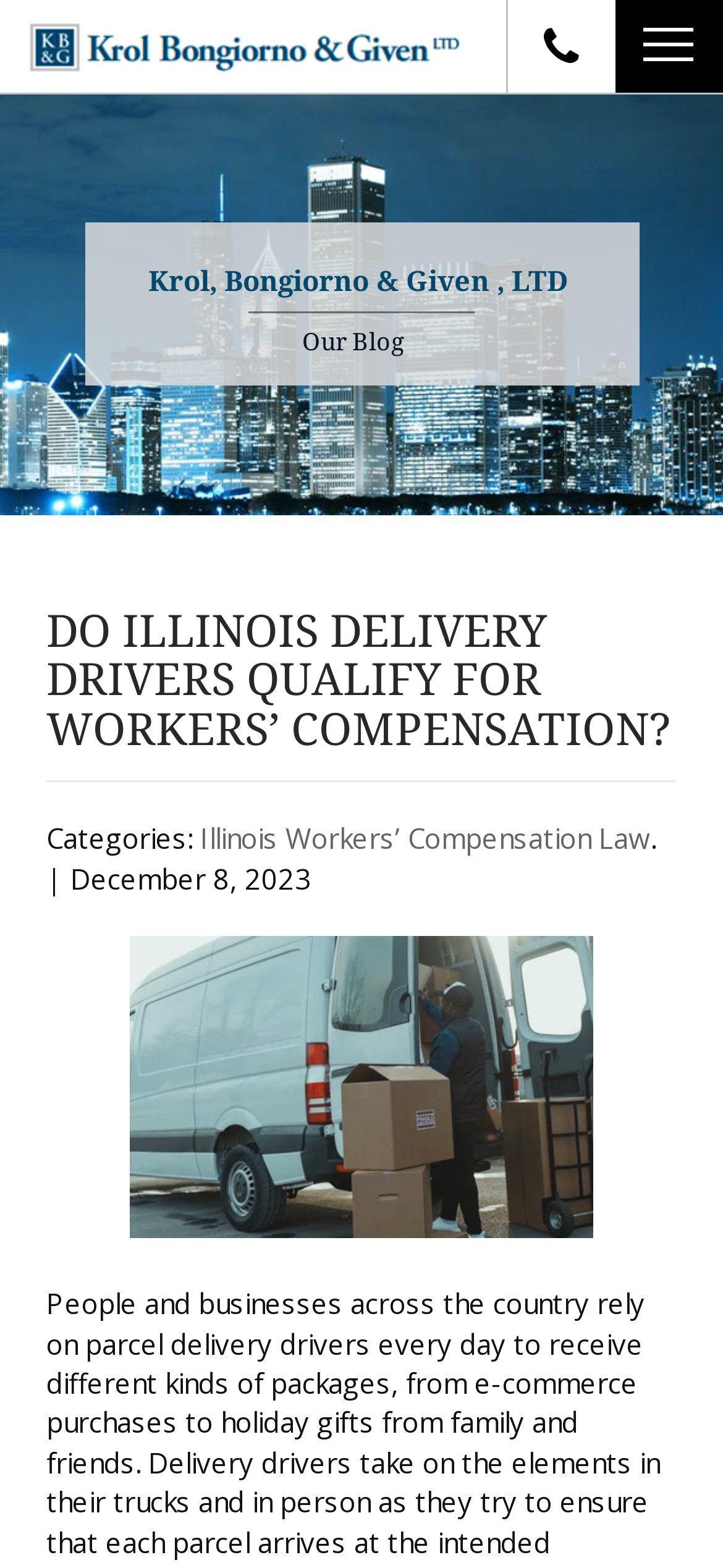Please indicate the bounding box coordinates of the element's region to be clicked to achieve the instruction: "contact the firm". Provide the coordinates as four float numbers between 0 and 1, i.e., [left, top, right, bottom].

[0.103, 0.316, 0.336, 0.342]